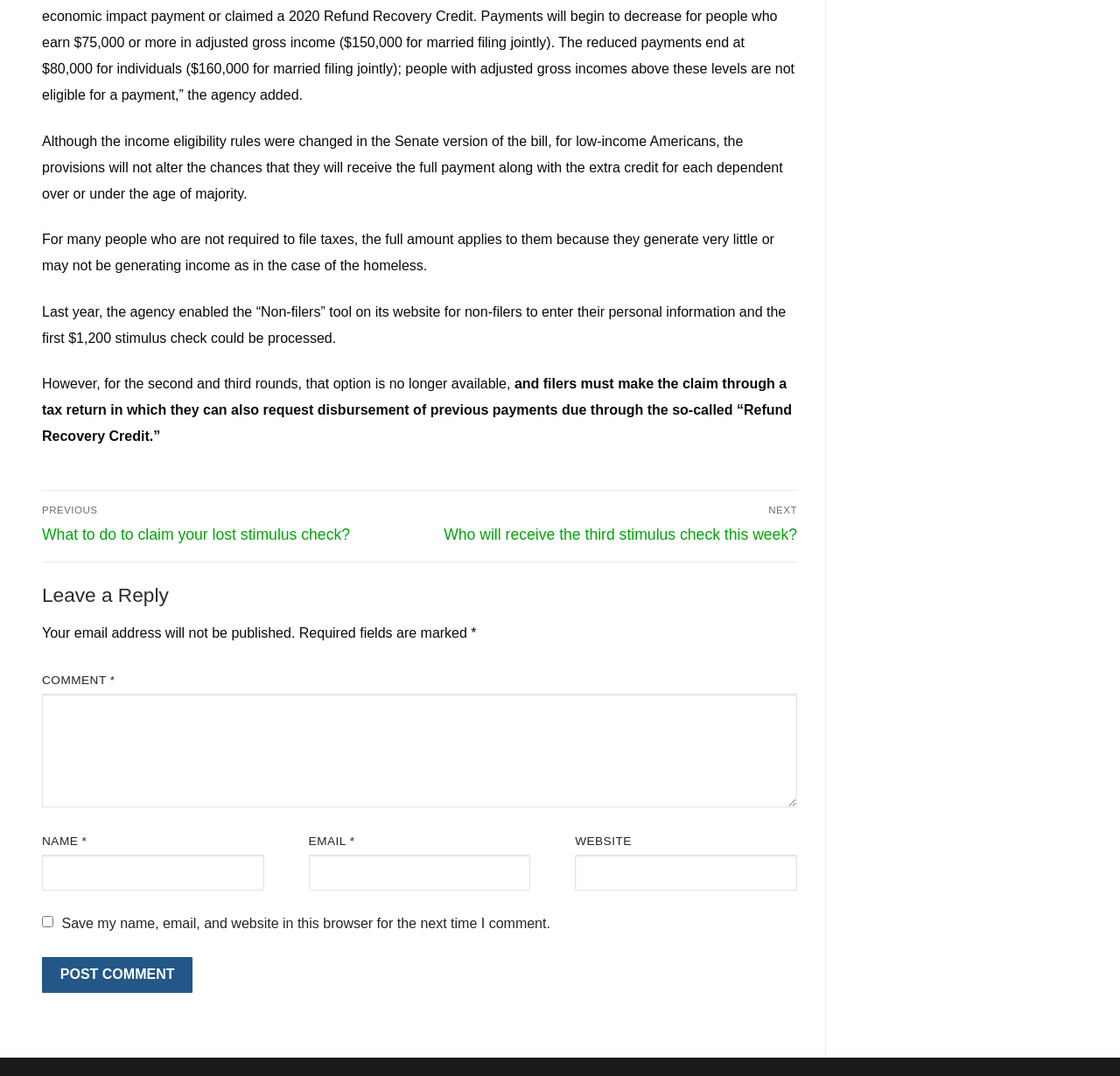Determine the bounding box coordinates of the UI element described by: "parent_node: EMAIL * aria-describedby="email-notes" name="email"".

[0.275, 0.794, 0.474, 0.828]